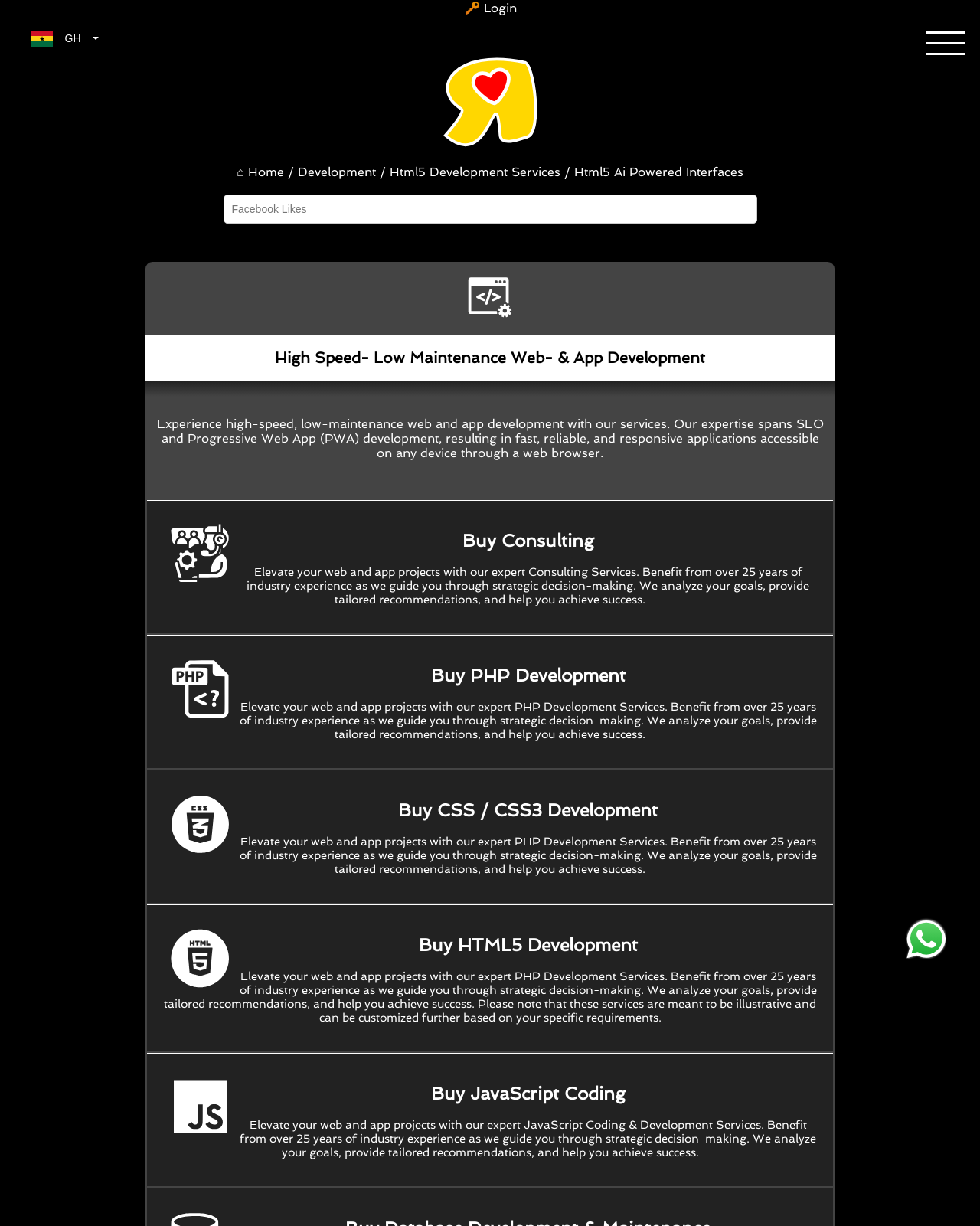Could you find the bounding box coordinates of the clickable area to complete this instruction: "Contact us via Whatsapp"?

[0.922, 0.737, 0.969, 0.775]